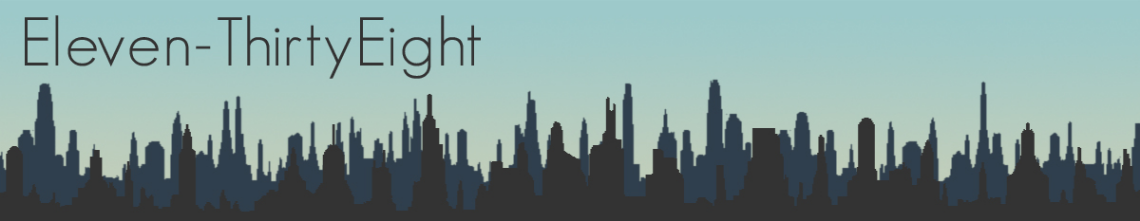Give a detailed account of the visual elements in the image.

The image features a stylized skyline silhouette against a gradient background, transitioning from a soft blue at the top to a deeper shade at the bottom. This design cleverly represents the theme of the website "Eleven-ThirtyEight," which focuses on discussions and explorations of pop culture, particularly relating to the "Star Wars" franchise. The name "Eleven-ThirtyEight" is prominently displayed in a modern, sleek font on the left, emphasizing the site's contemporary vibe and its intent to engage fans in meaningful dialogue and analysis. The clean lines and artistic interpretation of the skyline create a visually appealing header for the site, inviting visitors to delve into its content.